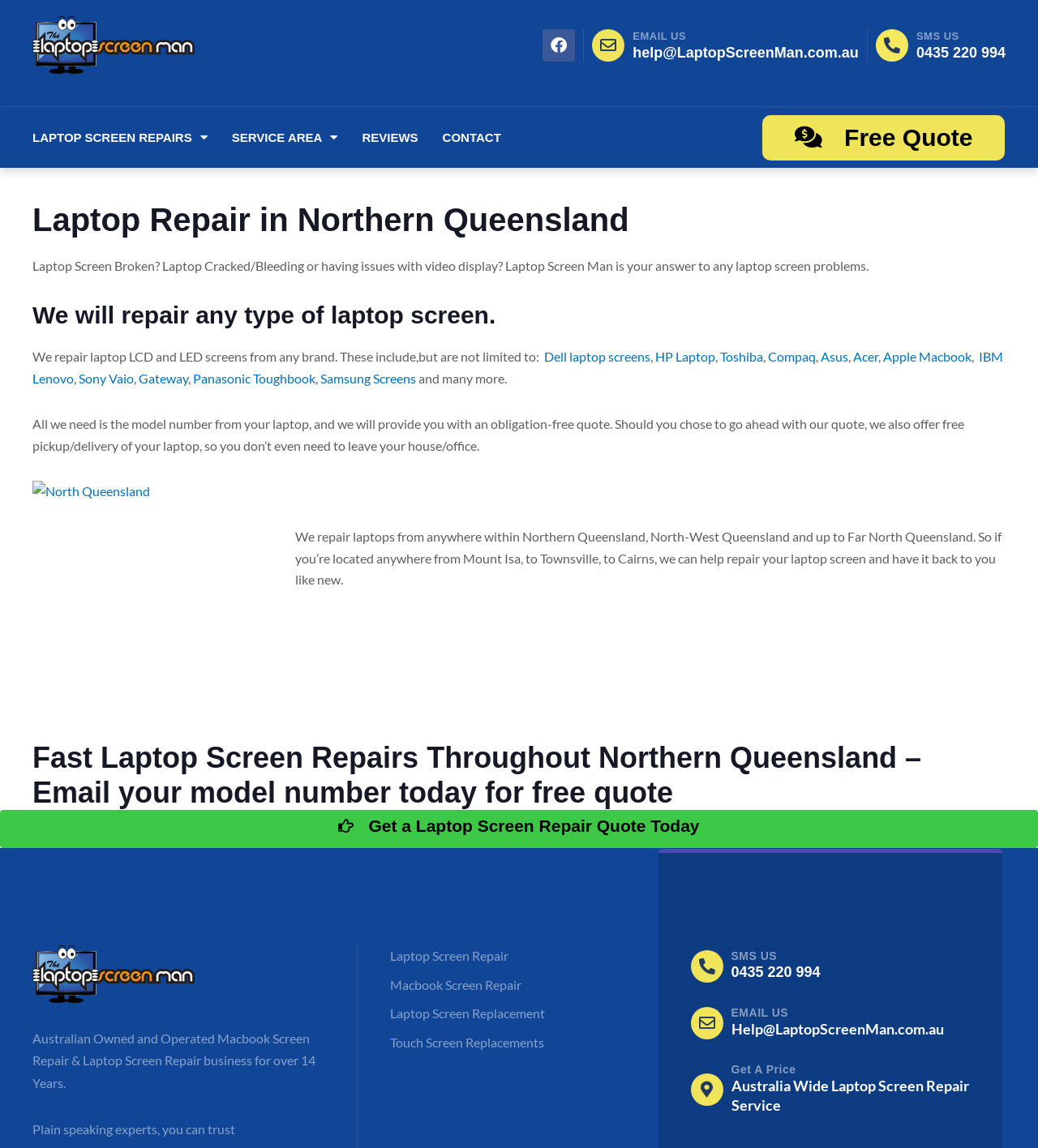What is the email address to contact for laptop screen repair?
Make sure to answer the question with a detailed and comprehensive explanation.

The email address is mentioned in the text 'EMAIL US' with the email address 'help@LaptopScreenMan.com.au' next to it, and also in the footer section of the webpage.